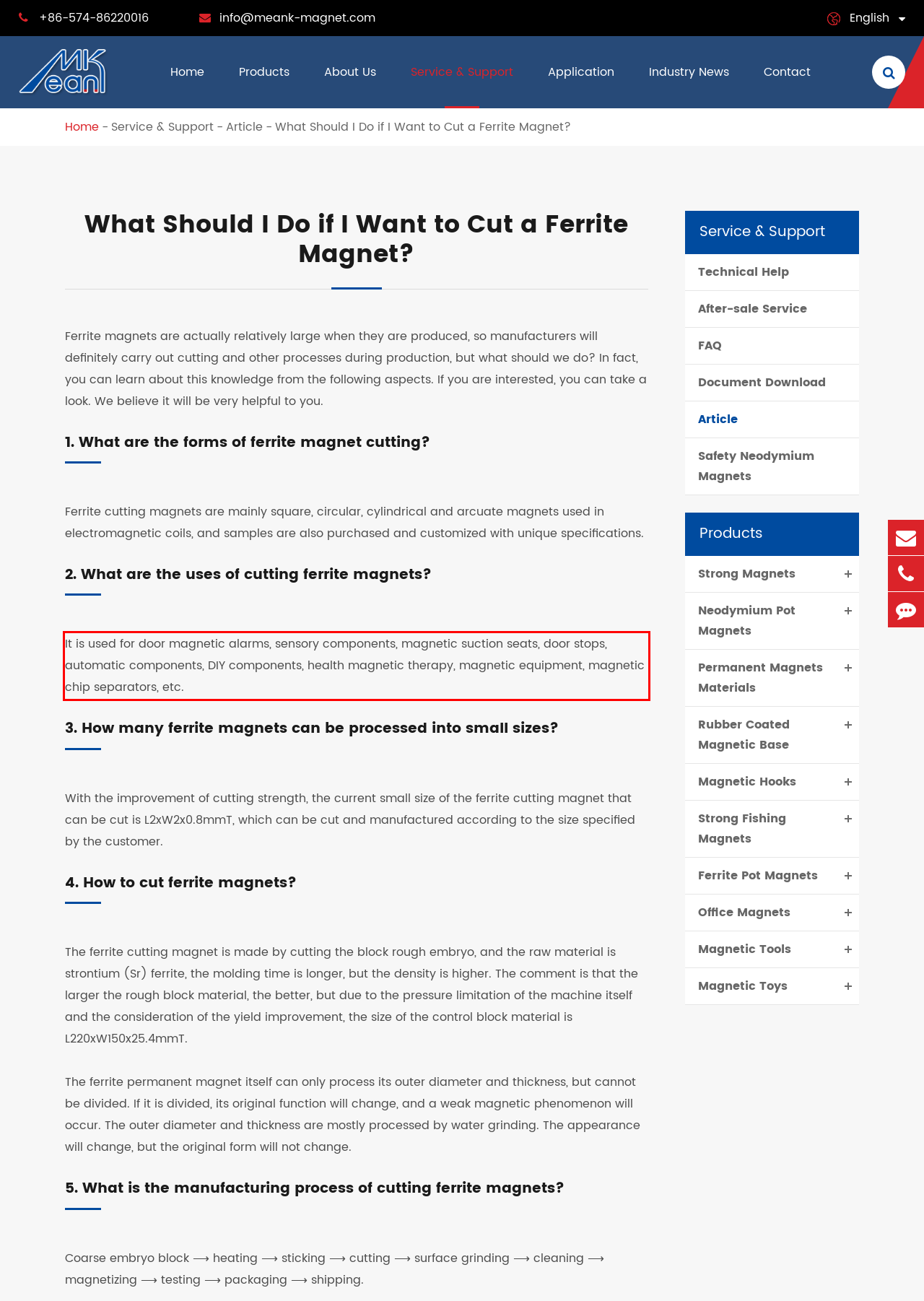You are provided with a screenshot of a webpage that includes a red bounding box. Extract and generate the text content found within the red bounding box.

It is used for door magnetic alarms, sensory components, magnetic suction seats, door stops, automatic components, DIY components, health magnetic therapy, magnetic equipment, magnetic chip separators, etc.